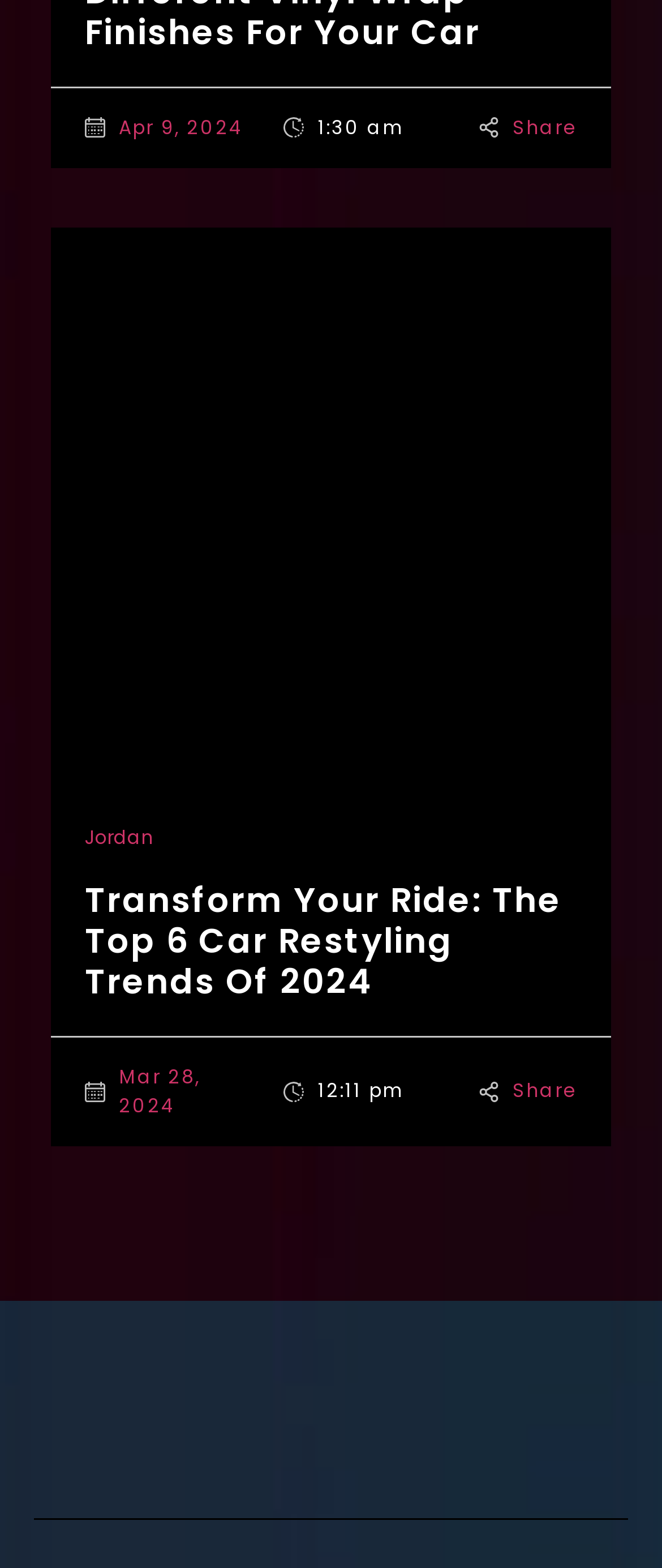How many share links are on this webpage?
Answer the question with a single word or phrase, referring to the image.

2